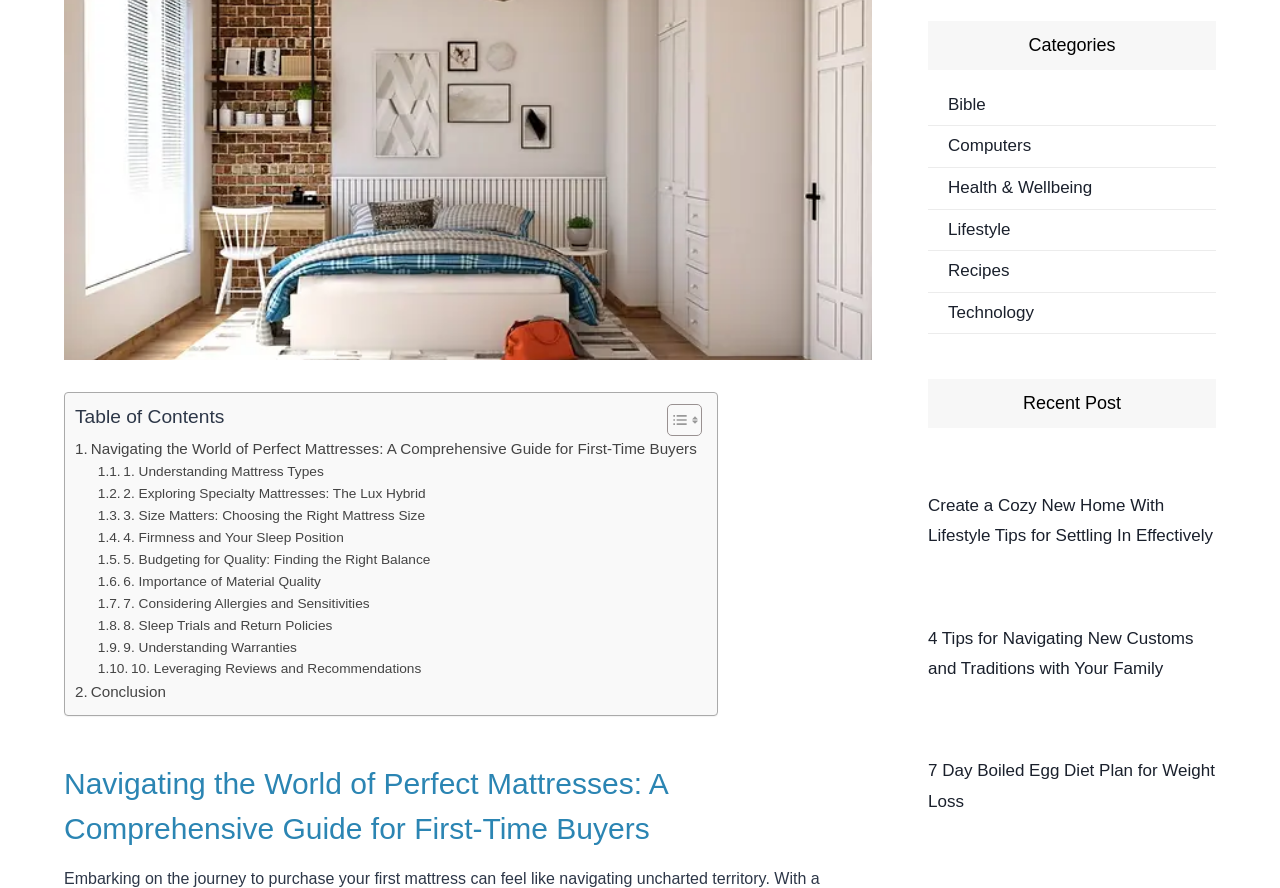Mark the bounding box of the element that matches the following description: "10. Leveraging Reviews and Recommendations".

[0.076, 0.741, 0.329, 0.766]